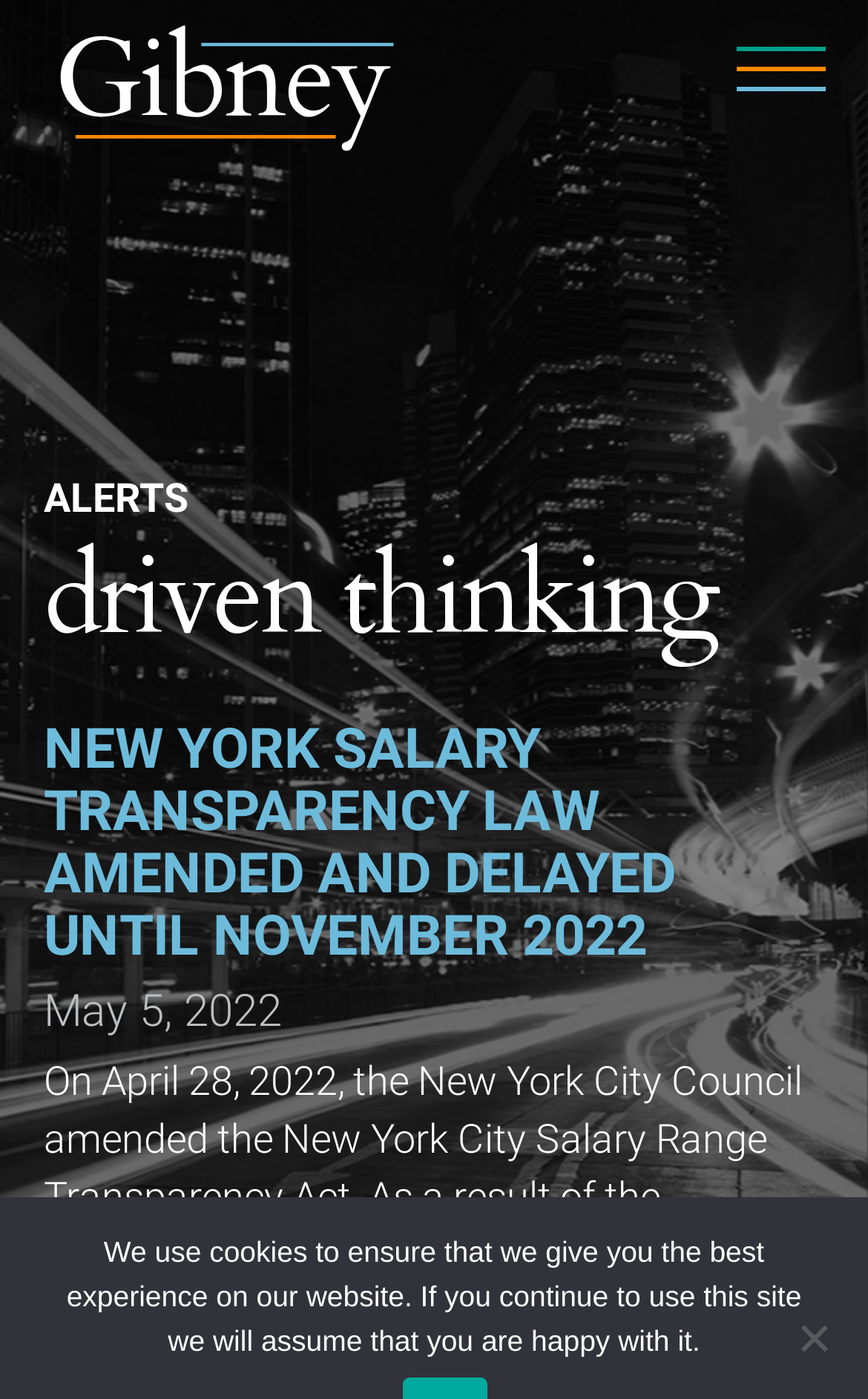Answer in one word or a short phrase: 
What is the date of the article about the New York City Salary Range Transparency Act?

May 5, 2022